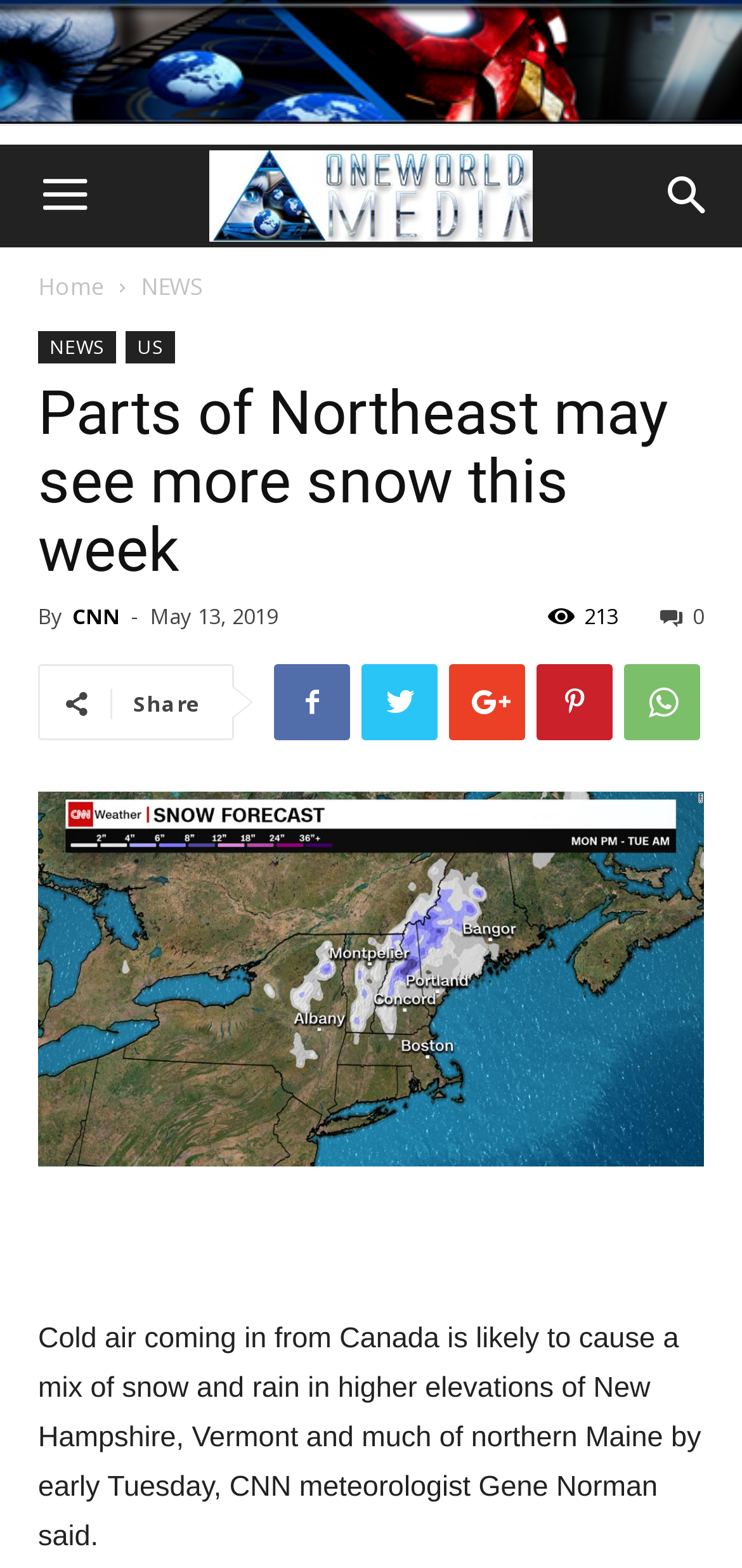Provide the bounding box coordinates of the UI element that matches the description: "WhatsApp".

[0.841, 0.424, 0.944, 0.472]